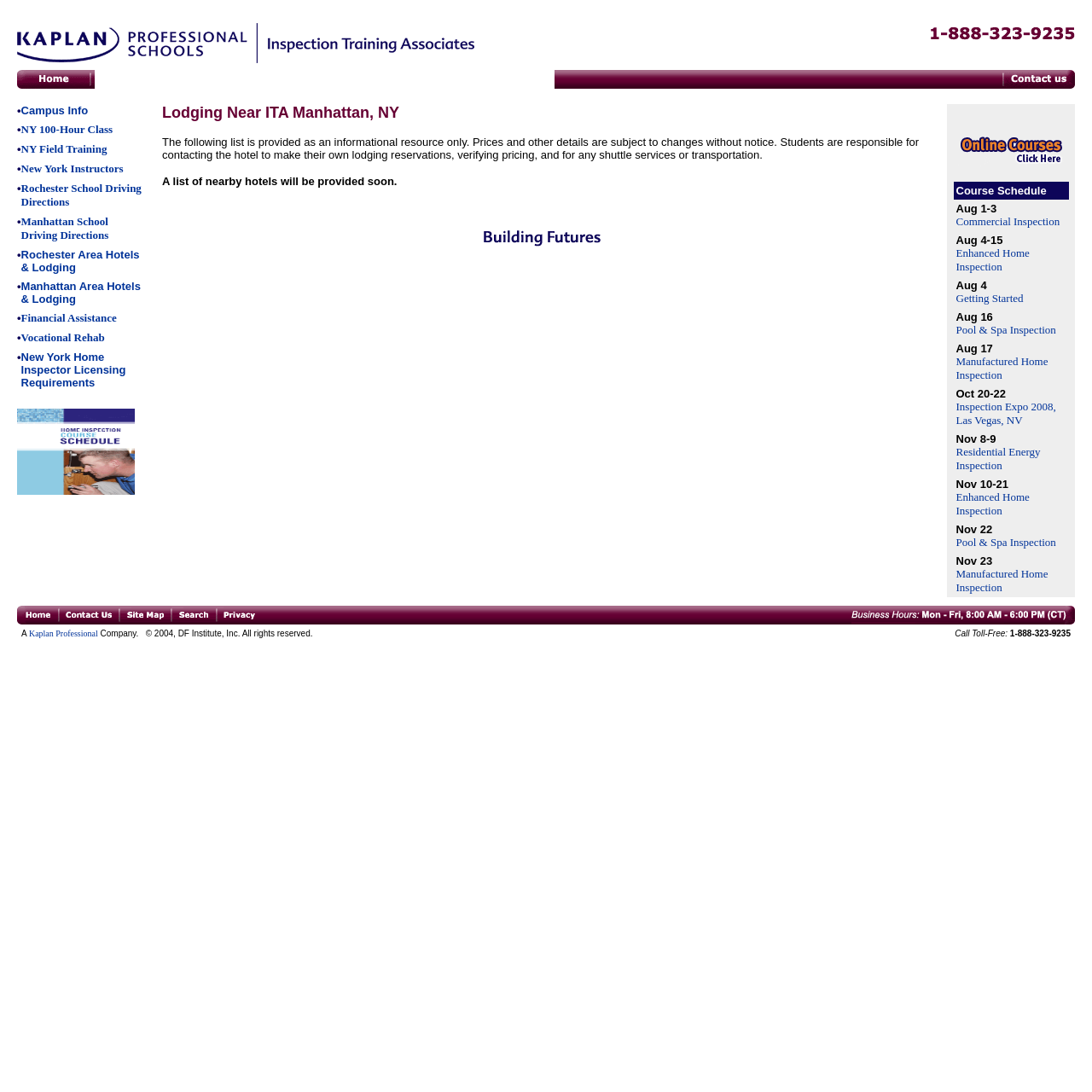What is the name of the event scheduled for October 20-22?
Please respond to the question with a detailed and informative answer.

The webpage lists a course schedule, which includes an event called 'Inspection Expo 2008' scheduled for October 20-22 in Las Vegas, NV.